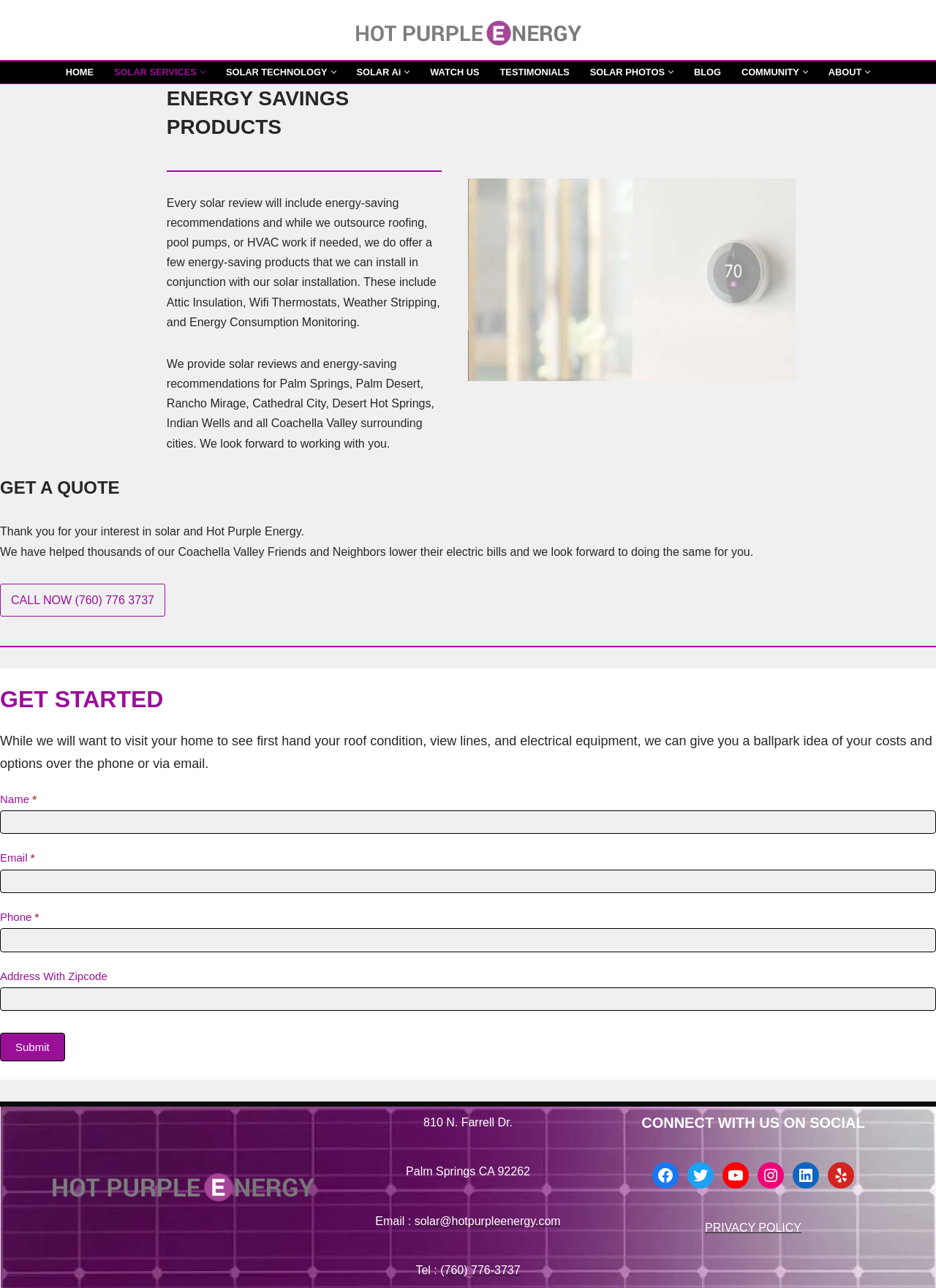Construct a comprehensive description capturing every detail on the webpage.

The webpage is about Hot Purple Energy, a company that provides energy-saving products and solar services. At the top, there is a navigation menu with links to various pages, including "HOME", "SOLAR SERVICES", "SOLAR TECHNOLOGY", and more. Below the navigation menu, there is a large figure that takes up most of the width of the page.

The main content of the page is divided into several sections. The first section has a heading "ENERGY SAVINGS PRODUCTS" and a paragraph of text that explains the company's energy-saving products and services. Below this, there is a separator line, and then a section with a heading "GET A QUOTE". This section has a few paragraphs of text, a link to call the company, and a separator line.

The next section is a form to "GET STARTED" with a heading and several input fields, including name, email, phone, and address. There is also a submit button at the bottom of the form.

At the bottom of the page, there is a section with the company's contact information, including address, email, and phone number. There are also links to the company's social media profiles, including Facebook, Twitter, YouTube, Instagram, LinkedIn, and Yelp. Finally, there is a link to the company's privacy policy.